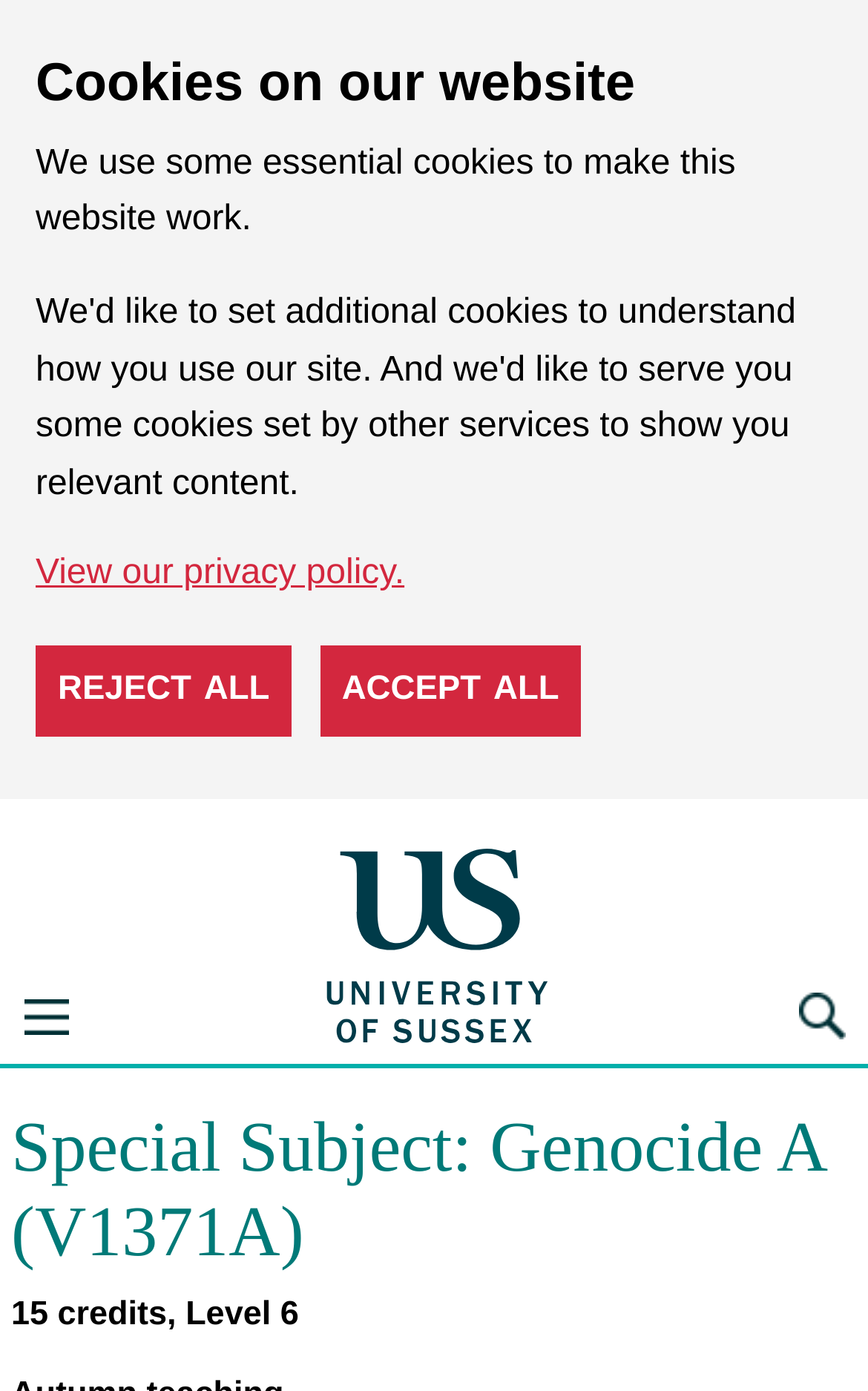What is the credit value of the course?
Observe the image and answer the question with a one-word or short phrase response.

15 credits